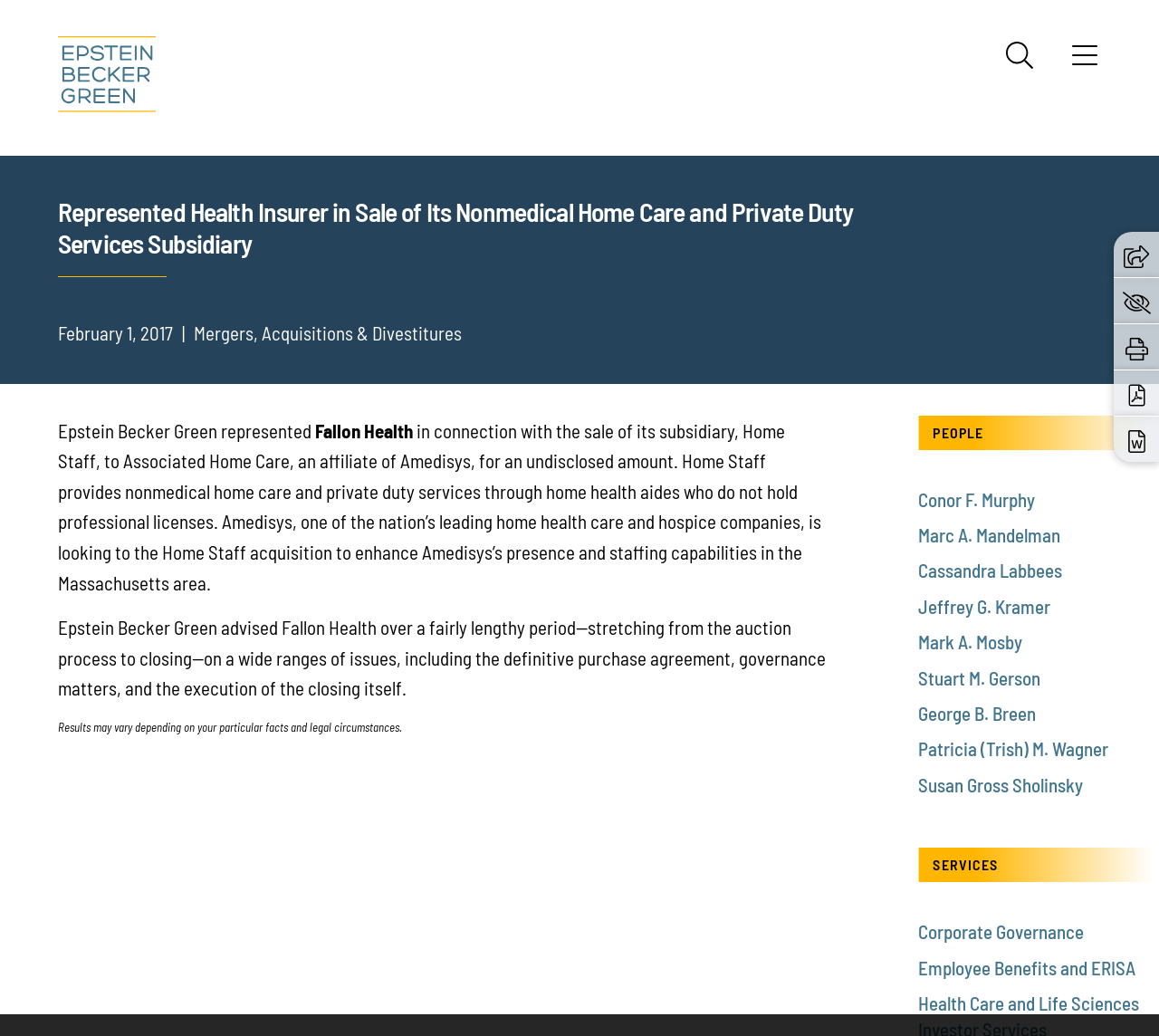Using the webpage screenshot, locate the HTML element that fits the following description and provide its bounding box: "Download Word".

[0.973, 0.41, 0.988, 0.438]